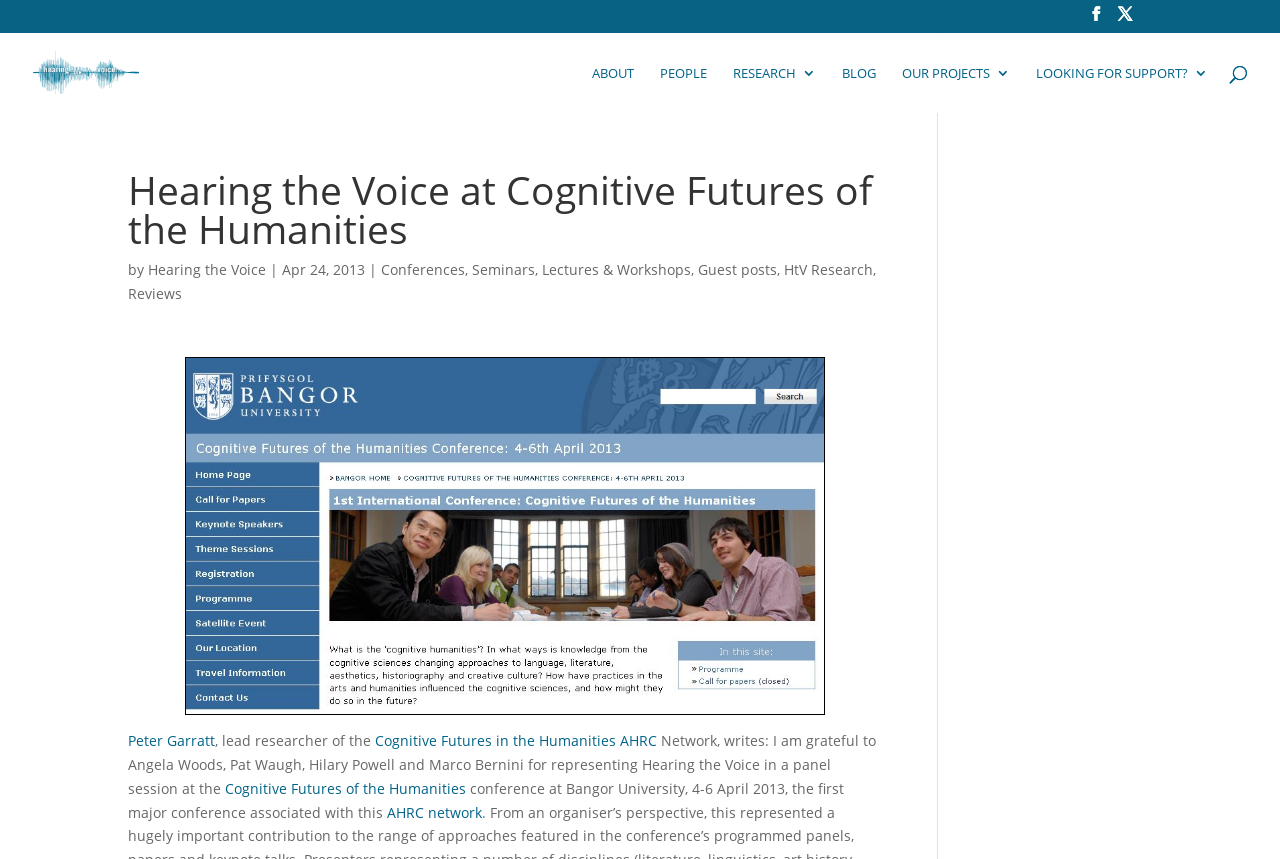Can you extract the primary headline text from the webpage?

Hearing the Voice at Cognitive Futures of the Humanities